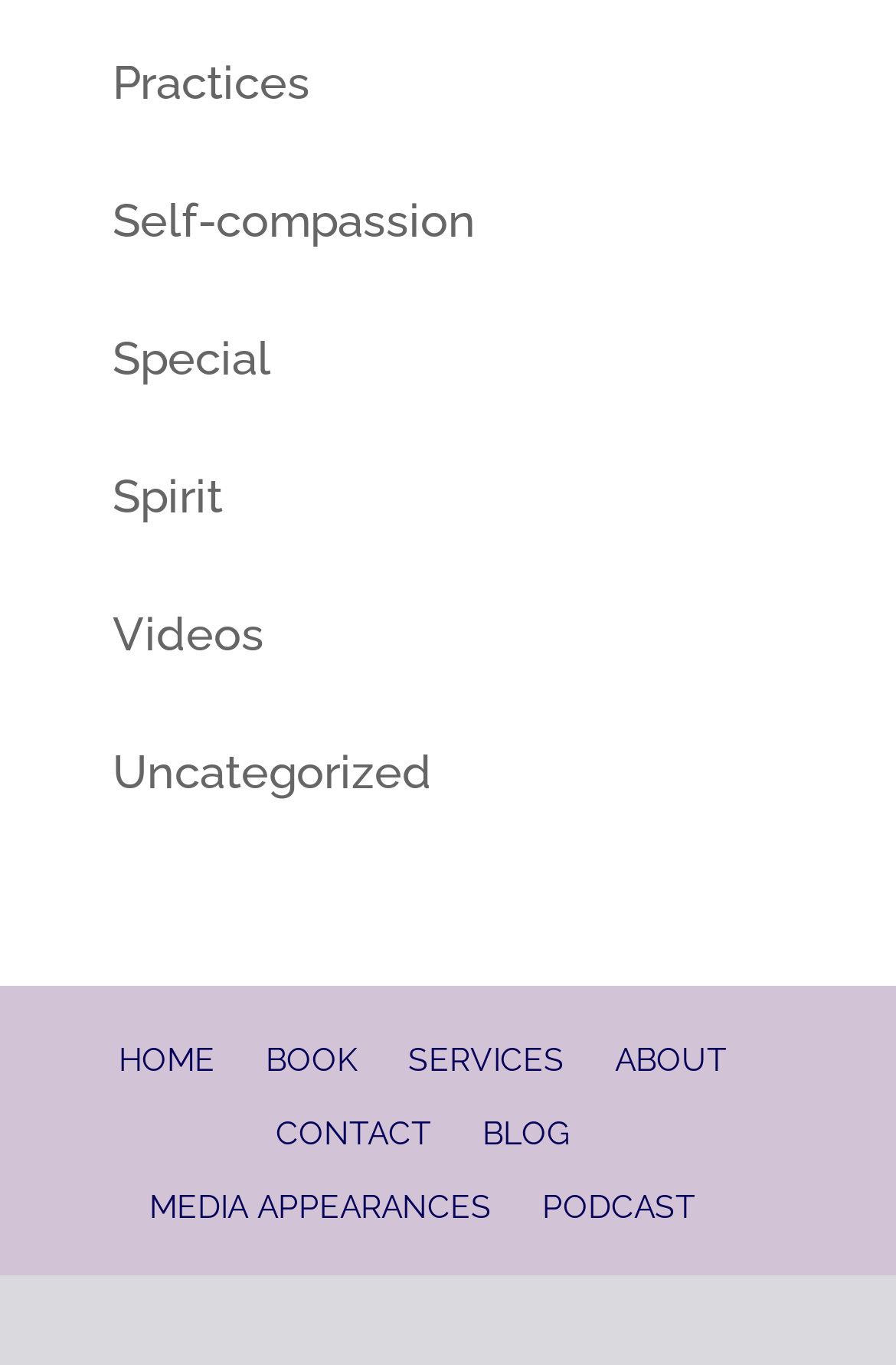Find the bounding box coordinates for the area that must be clicked to perform this action: "visit self-compassion page".

[0.126, 0.142, 0.531, 0.182]